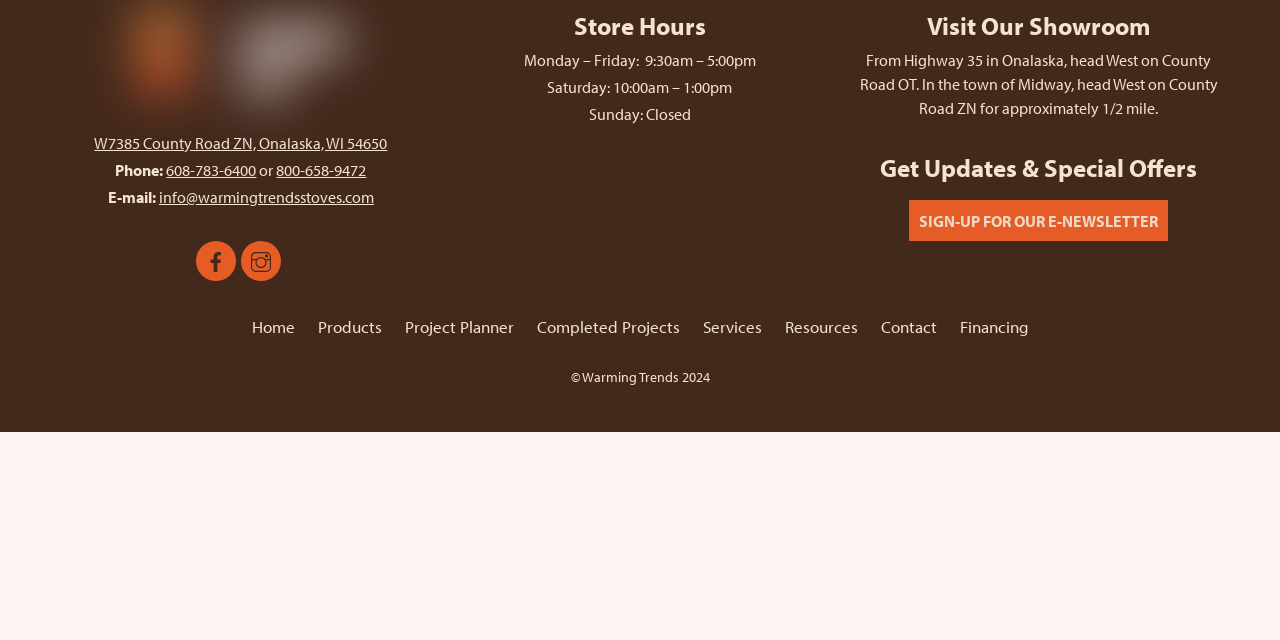Using the webpage screenshot and the element description Completed Projects, determine the bounding box coordinates. Specify the coordinates in the format (top-left x, top-left y, bottom-right x, bottom-right y) with values ranging from 0 to 1.

[0.419, 0.494, 0.531, 0.527]